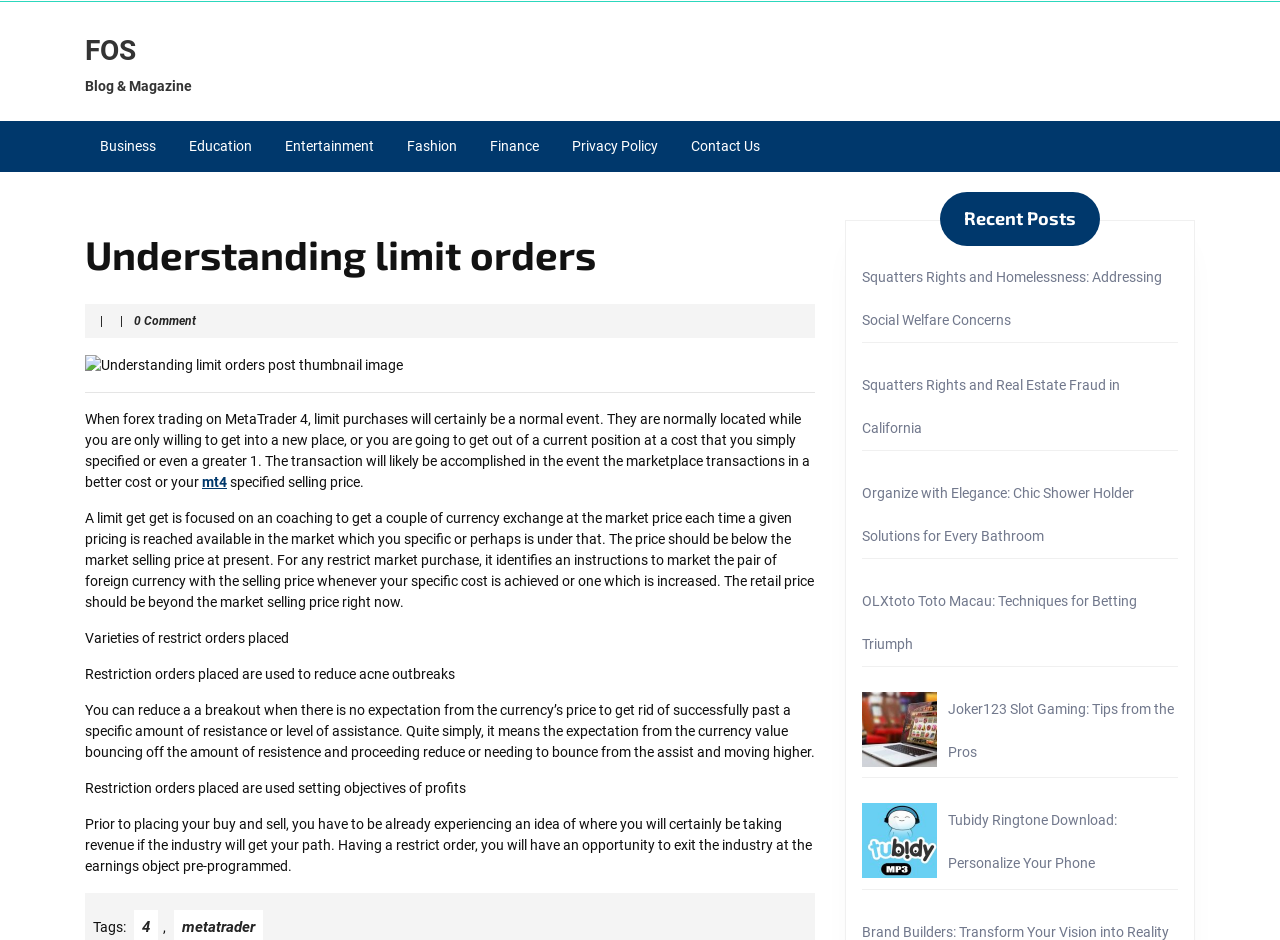Please locate the bounding box coordinates of the element's region that needs to be clicked to follow the instruction: "Visit the 'Recent Posts' section". The bounding box coordinates should be provided as four float numbers between 0 and 1, i.e., [left, top, right, bottom].

[0.734, 0.204, 0.859, 0.261]